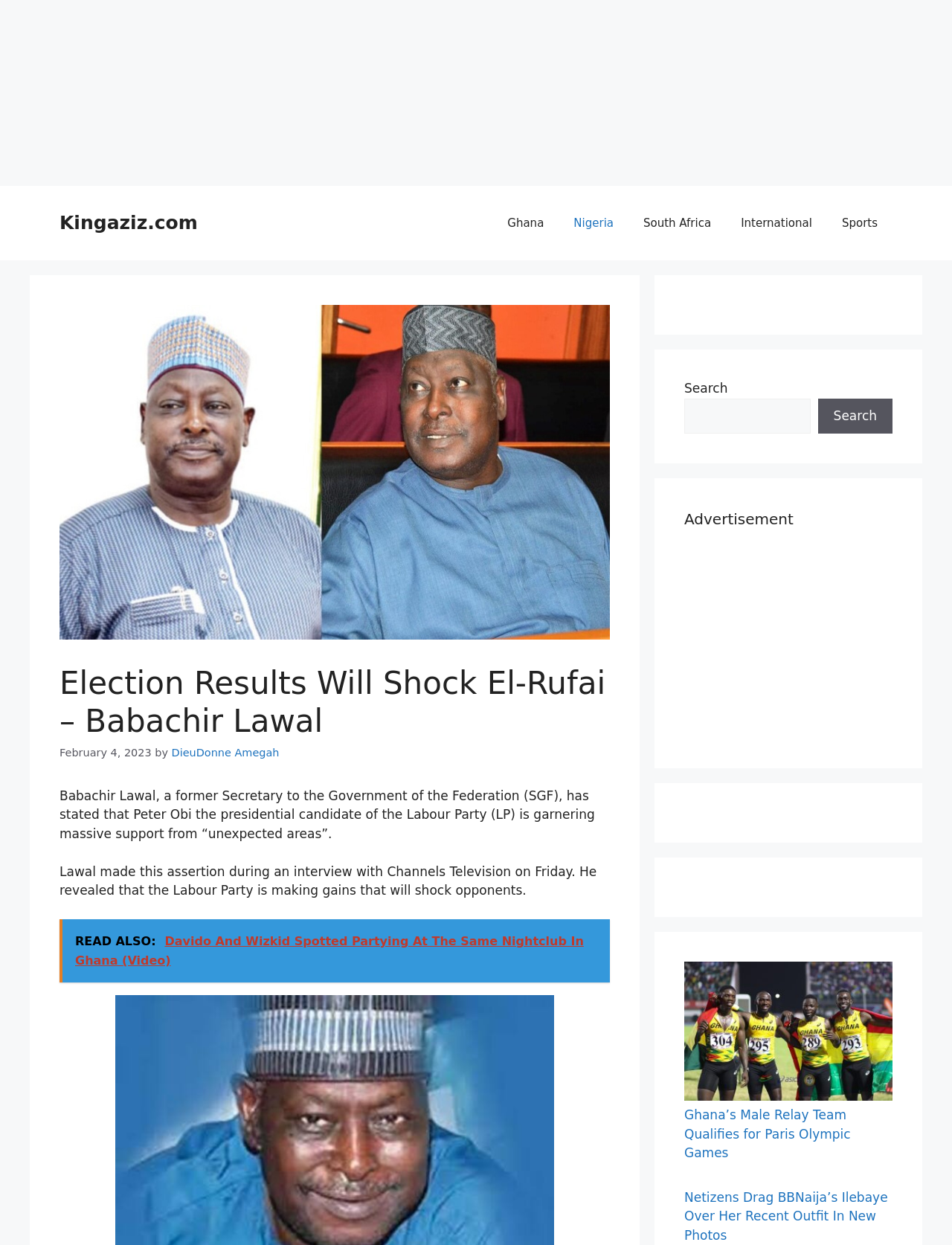Given the element description "parent_node: Search name="s"", identify the bounding box of the corresponding UI element.

[0.719, 0.32, 0.851, 0.348]